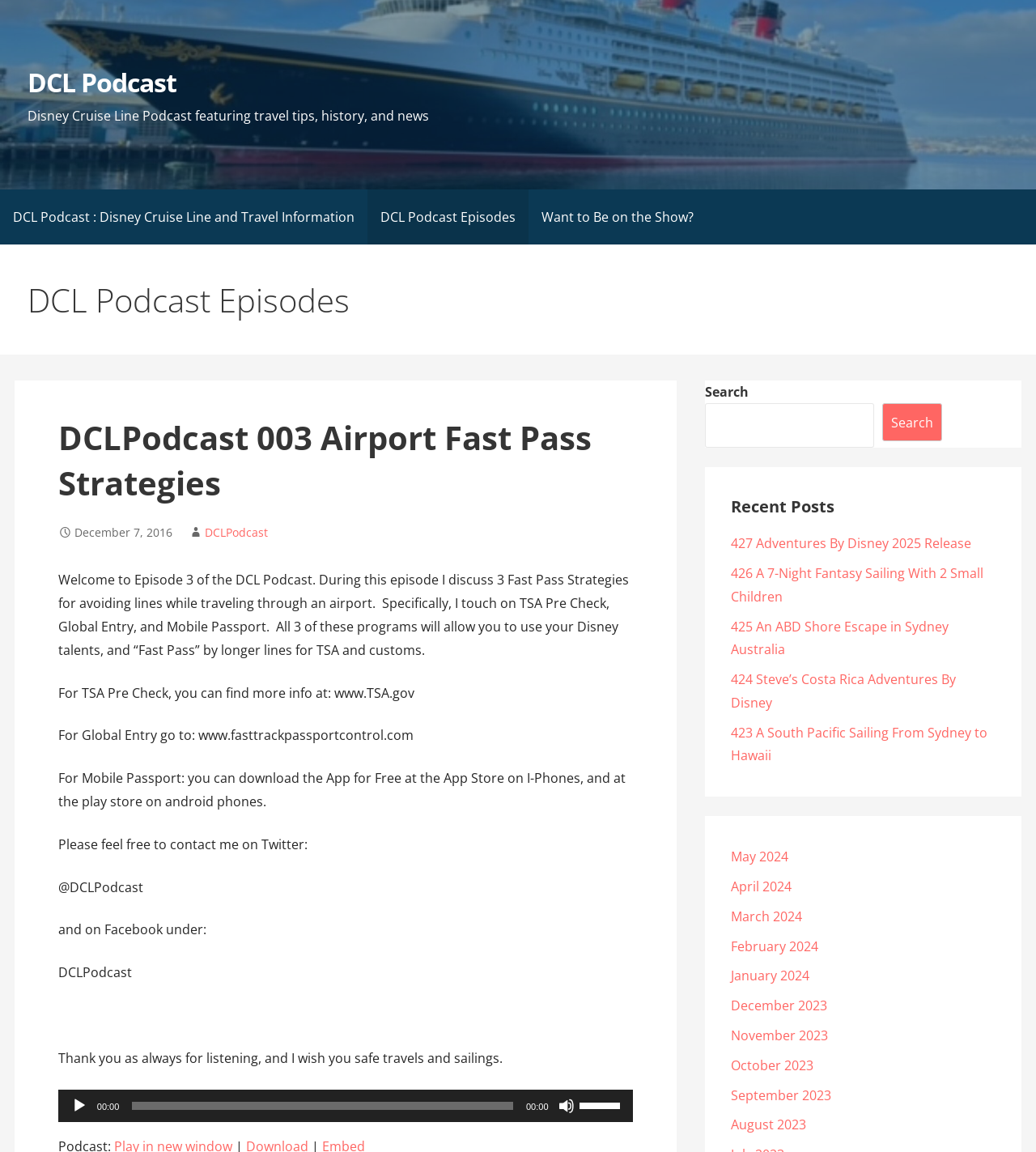Based on the element description, predict the bounding box coordinates (top-left x, top-left y, bottom-right x, bottom-right y) for the UI element in the screenshot: 00:00

[0.128, 0.956, 0.495, 0.963]